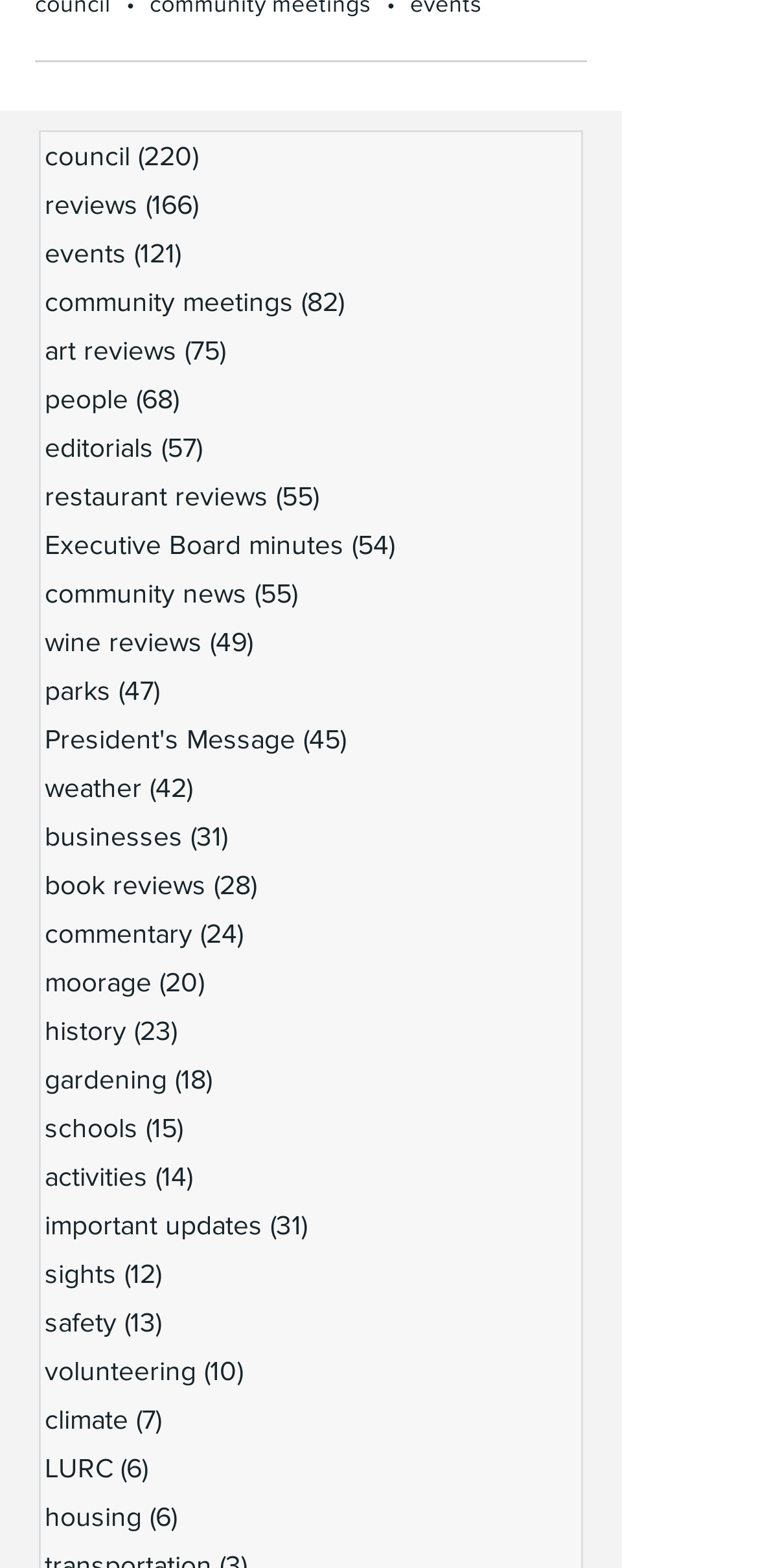Determine the bounding box coordinates for the clickable element required to fulfill the instruction: "Explore people posts". Provide the coordinates as four float numbers between 0 and 1, i.e., [left, top, right, bottom].

[0.054, 0.239, 0.767, 0.27]